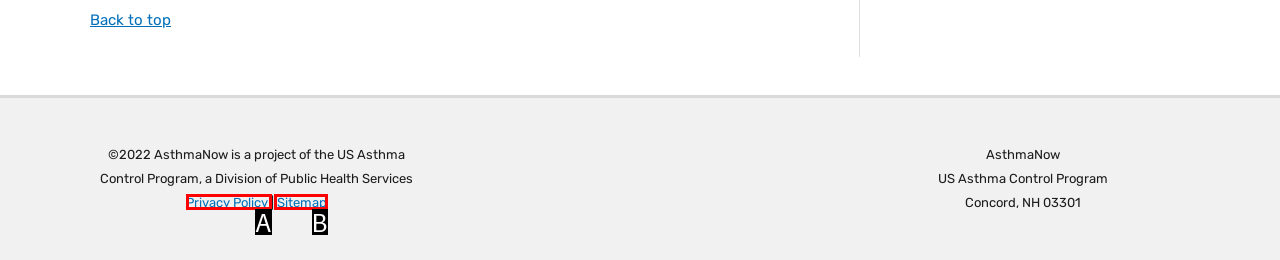Find the HTML element that suits the description: Privacy Policy
Indicate your answer with the letter of the matching option from the choices provided.

A